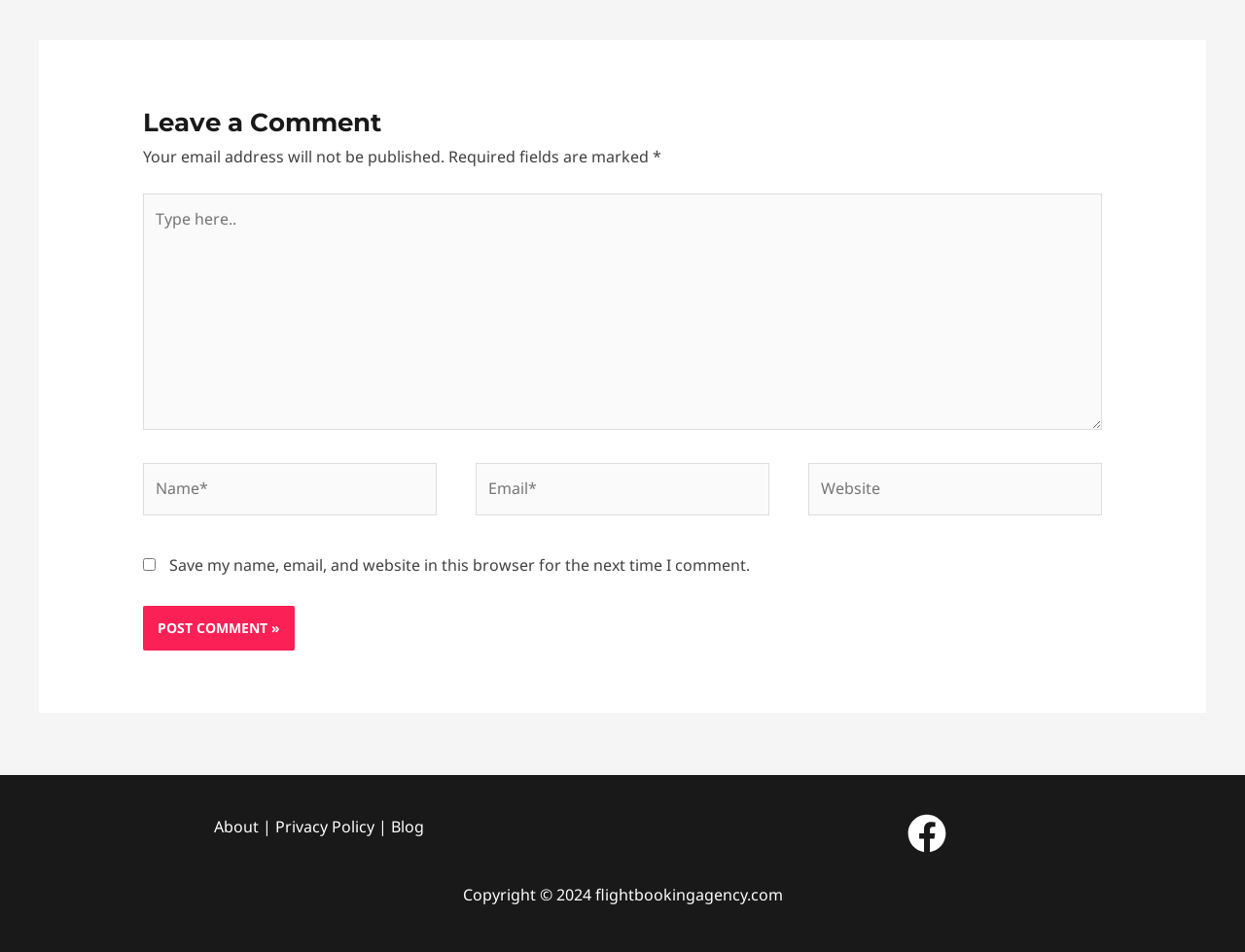What is the purpose of the checkbox?
Respond to the question with a well-detailed and thorough answer.

The checkbox is located below the comment form and is labeled 'Save my name, email, and website in this browser for the next time I comment.' This suggests that its purpose is to save the user's comment information for future use.